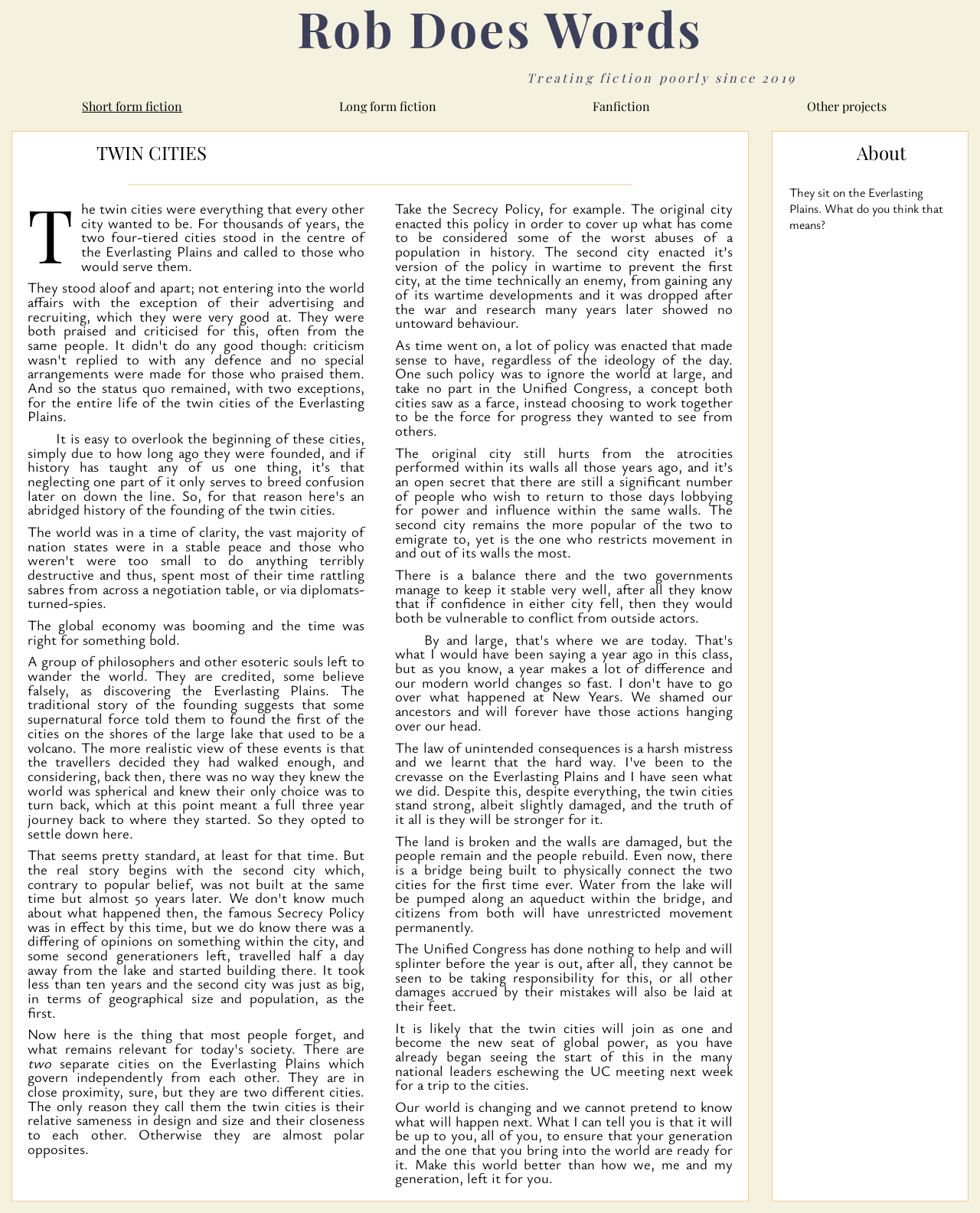What is being built to connect the two cities?
Please interpret the details in the image and answer the question thoroughly.

Based on the text, a bridge is being built to physically connect the two cities for the first time ever. This is stated in the text as 'Even now, there is a bridge being built to physically connect the two cities for the first time ever'.